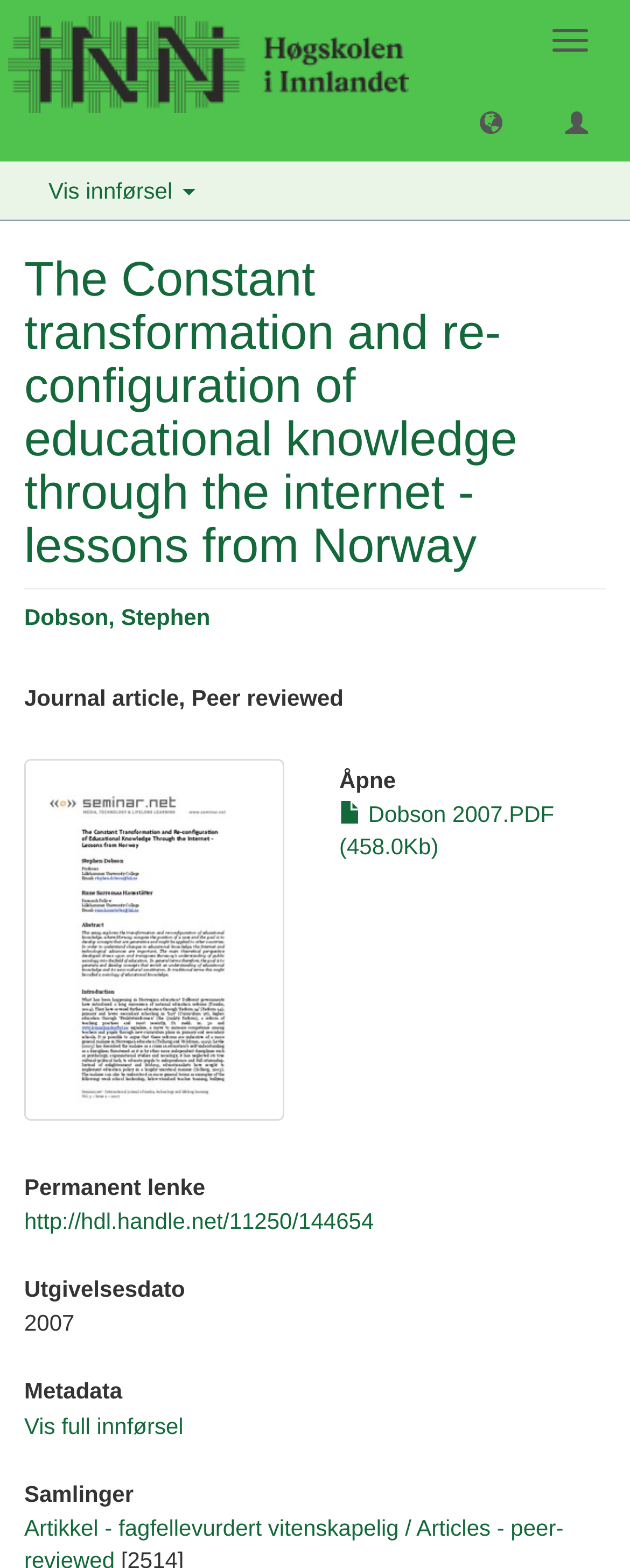Give a complete and precise description of the webpage's appearance.

The webpage appears to be a scholarly article page, with a focus on a specific journal article. At the top, there is a navigation toggle button on the right side, and a link on the left side. Below these elements, there are three buttons aligned horizontally, with the first button labeled "Vis innførsel" on the left side.

The main content of the page is divided into sections, with headings and links providing information about the article. The title of the article, "The Constant transformation and re-configuration of educational knowledge through the internet - lessons from Norway", is displayed prominently in the middle of the page. Below the title, there is an author section with the name "Dobson, Stephen" and a link to the author's profile.

The next section provides information about the article's publication, including the type of publication ("Journal article, Peer reviewed") and a thumbnail image. Below this, there is a section with a heading "Åpne" and a link to download the article in PDF format.

Further down the page, there are sections providing additional metadata about the article, including a permanent link, publication date ("2007"), and metadata information. There is also a section with a heading "Samlinger" at the bottom of the page.

Throughout the page, there are several buttons and links that allow users to navigate and access different parts of the article. Overall, the page appears to be well-organized and easy to navigate, with clear headings and concise text providing information about the article.